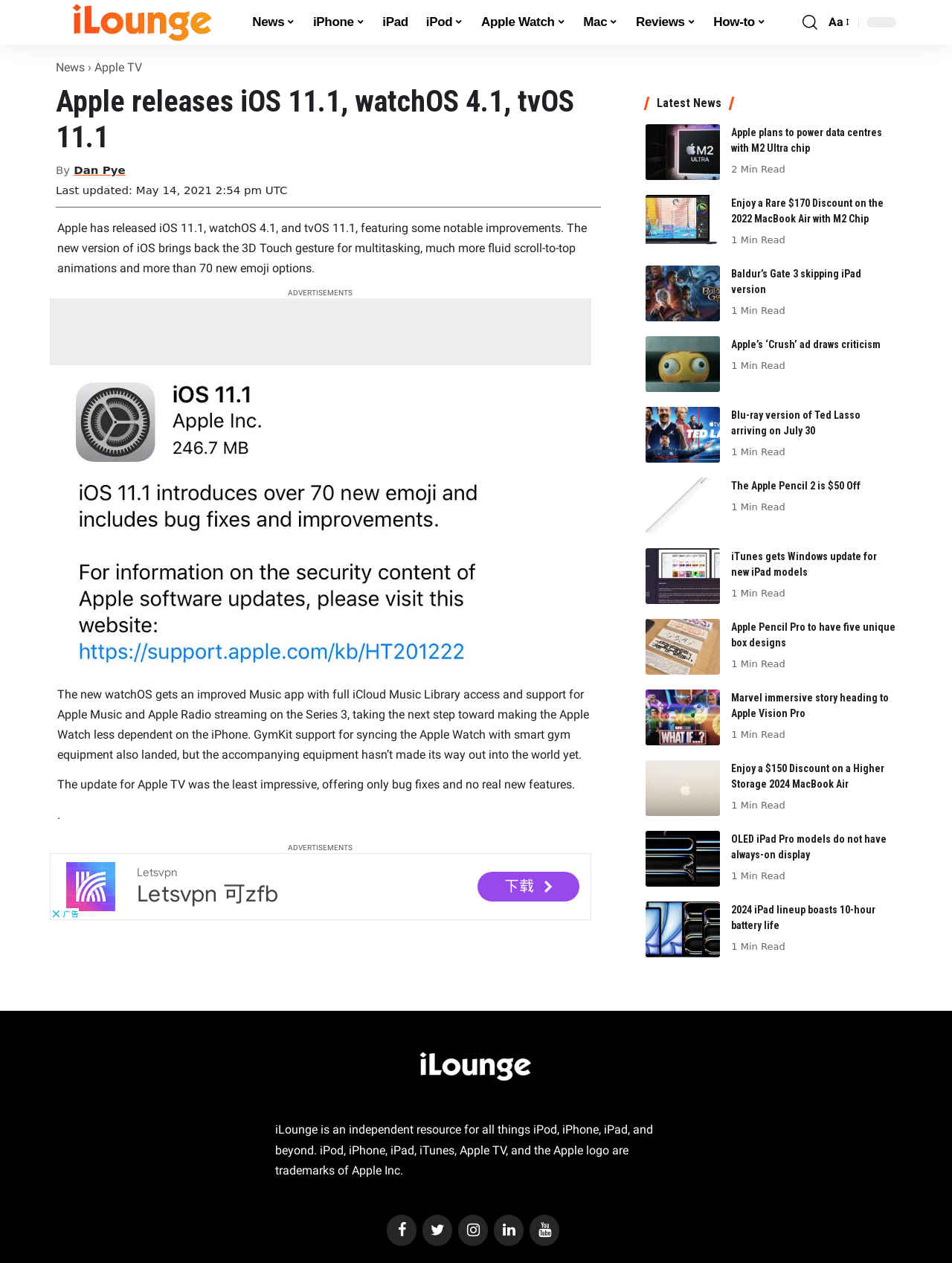Identify the primary heading of the webpage and provide its text.

Apple releases iOS 11.1, watchOS 4.1, tvOS 11.1